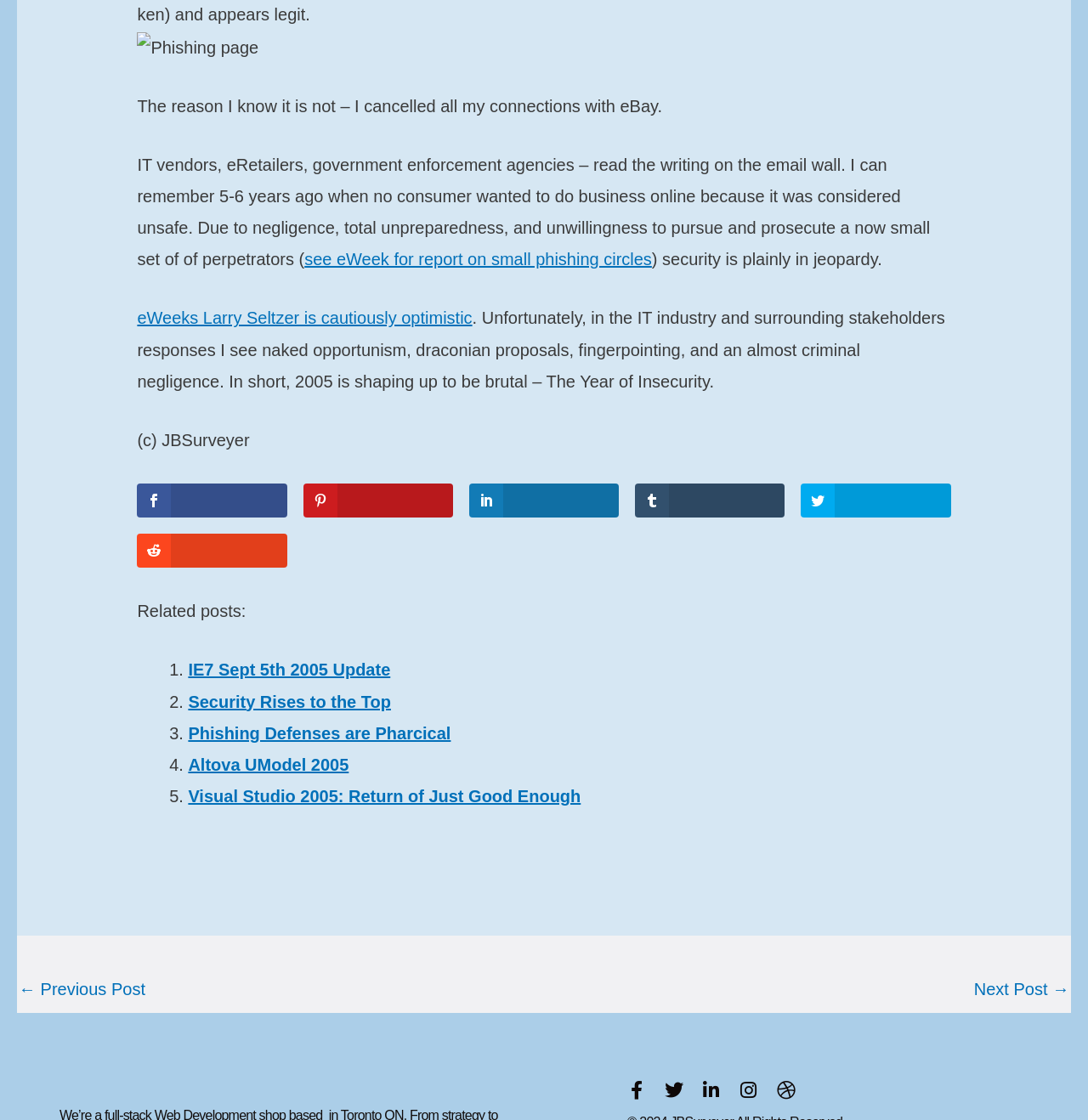Determine the bounding box of the UI element mentioned here: "← Previous Post". The coordinates must be in the format [left, top, right, bottom] with values ranging from 0 to 1.

[0.017, 0.867, 0.134, 0.903]